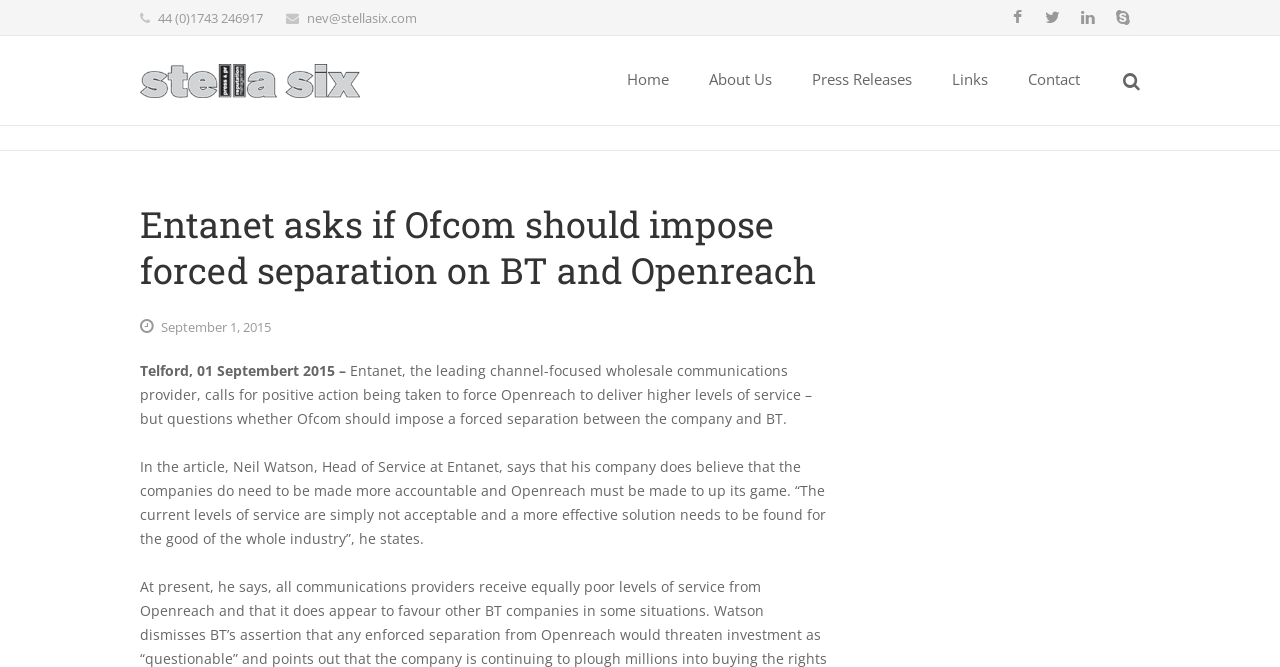Using the description: "Filters", determine the UI element's bounding box coordinates. Ensure the coordinates are in the format of four float numbers between 0 and 1, i.e., [left, top, right, bottom].

None